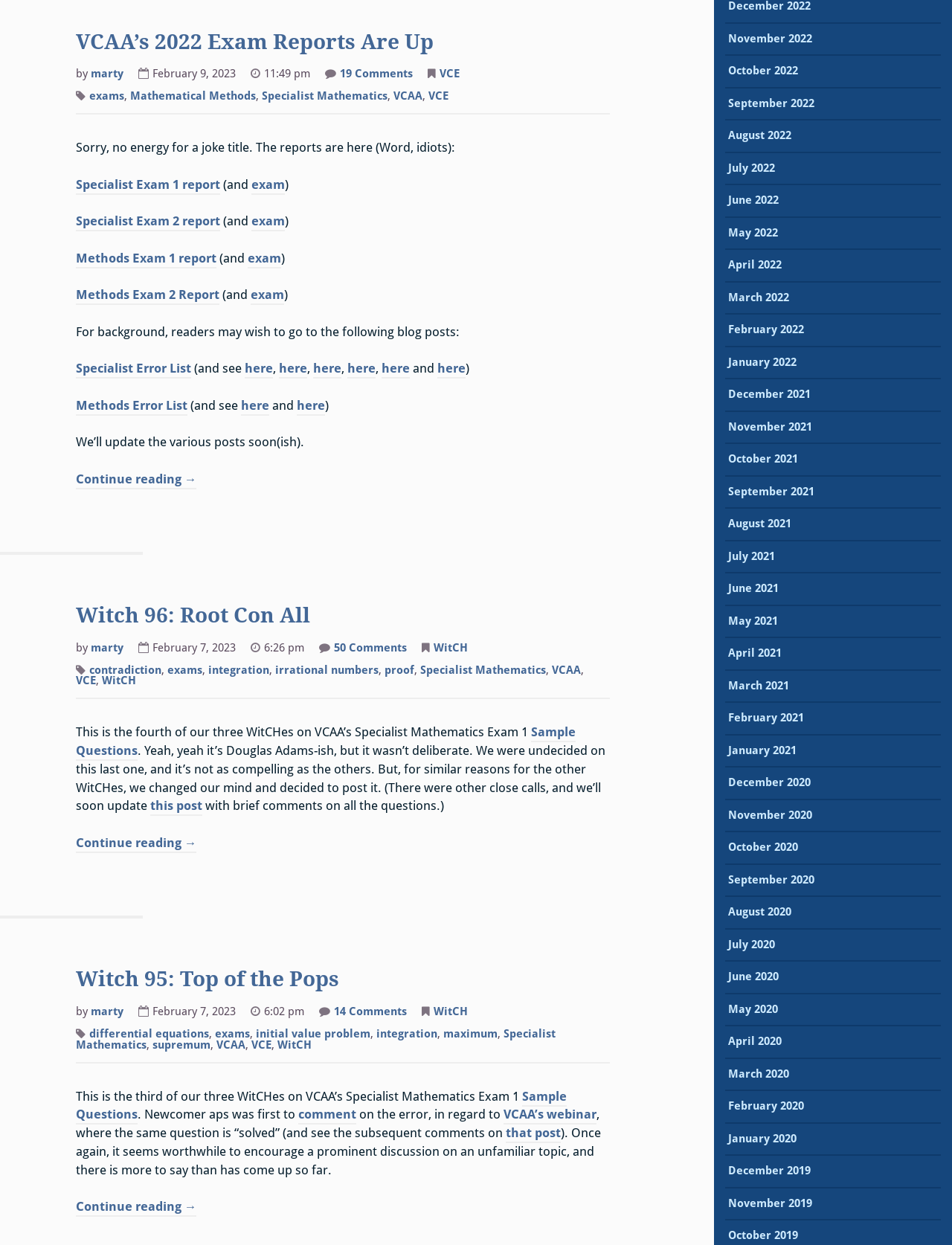Point out the bounding box coordinates of the section to click in order to follow this instruction: "Continue reading about VCAA’s 2022 Exam Reports".

[0.08, 0.379, 0.206, 0.393]